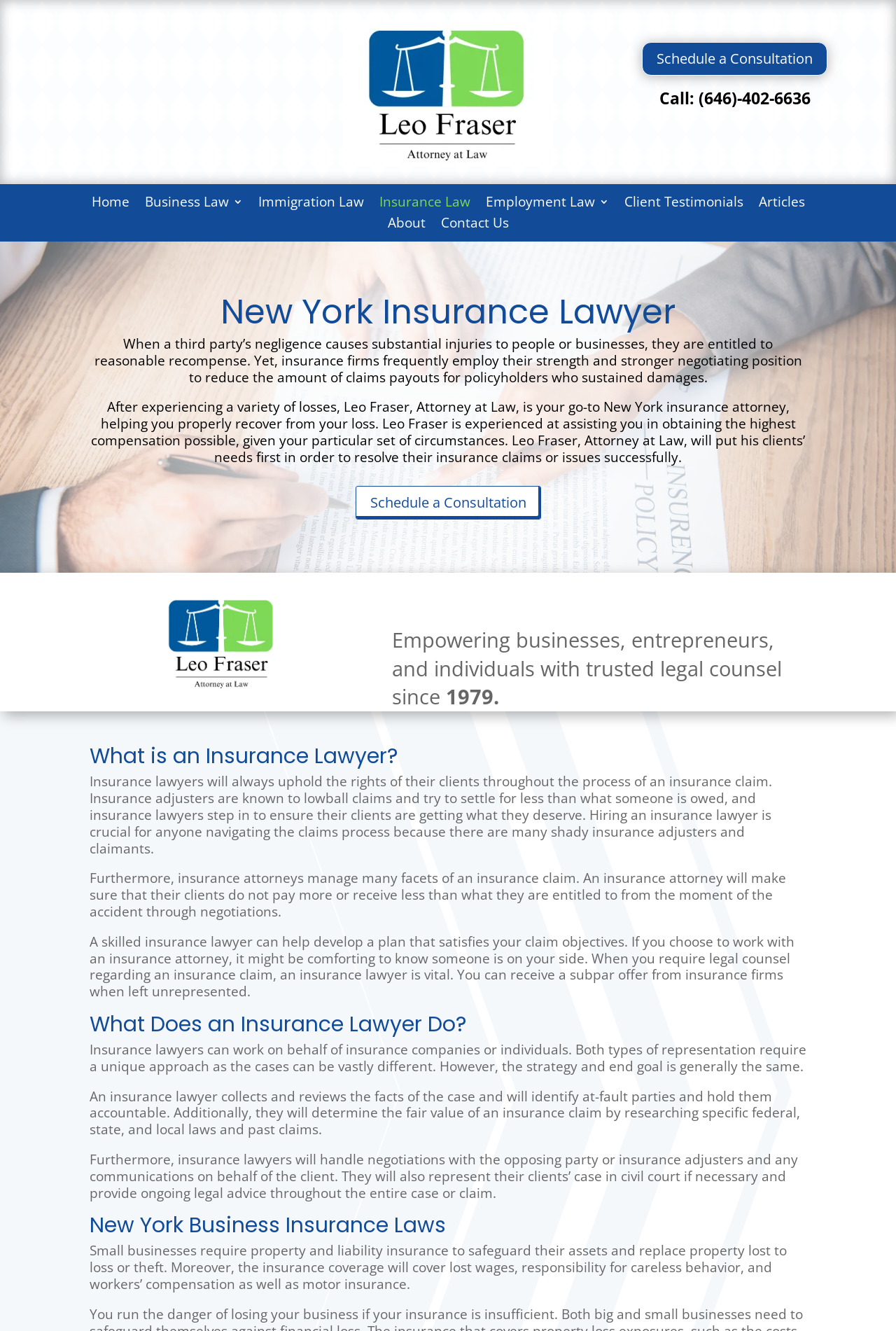Can you specify the bounding box coordinates of the area that needs to be clicked to fulfill the following instruction: "Search for products"?

None